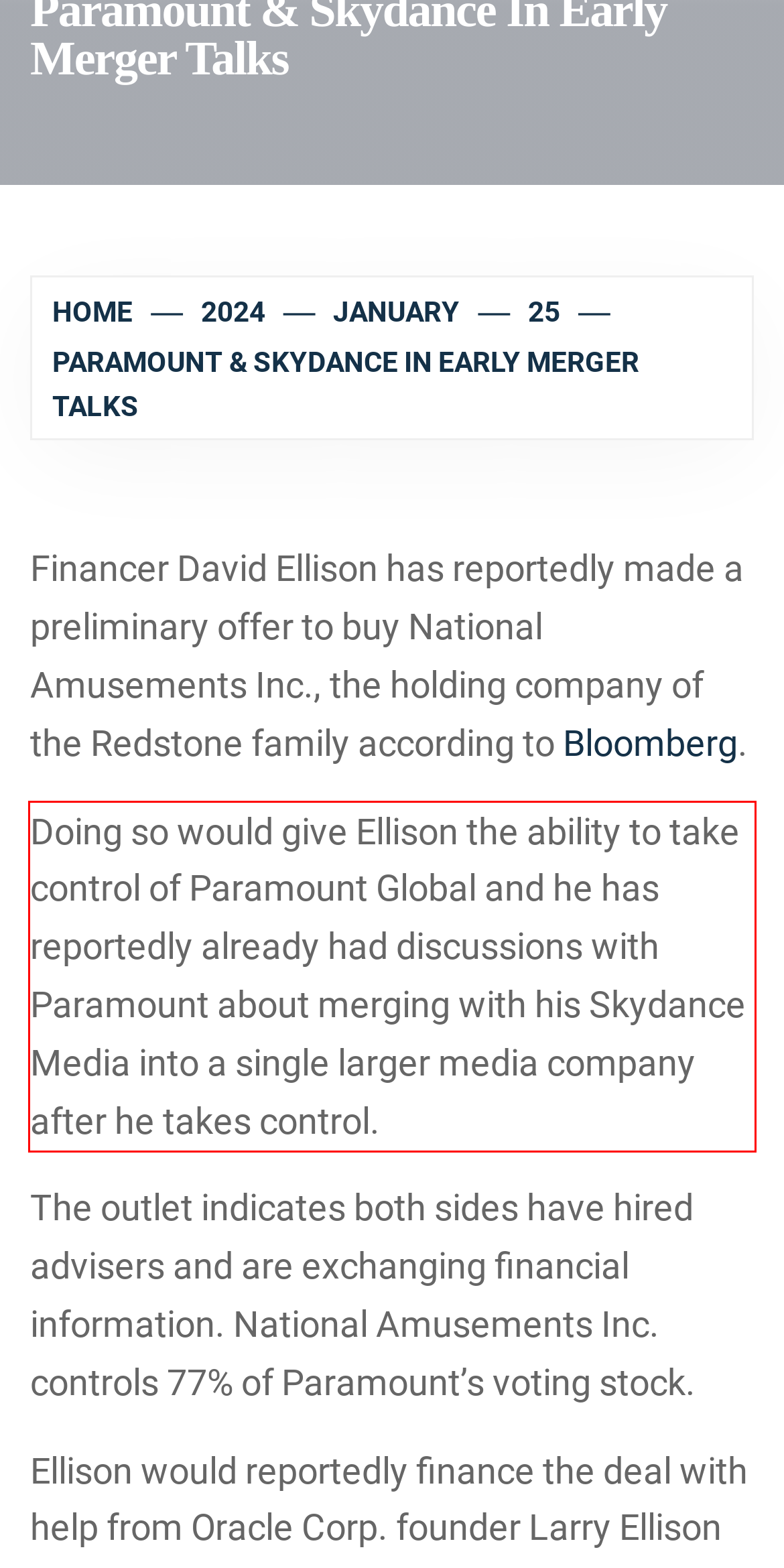Identify and extract the text within the red rectangle in the screenshot of the webpage.

Doing so would give Ellison the ability to take control of Paramount Global and he has reportedly already had discussions with Paramount about merging with his Skydance Media into a single larger media company after he takes control.